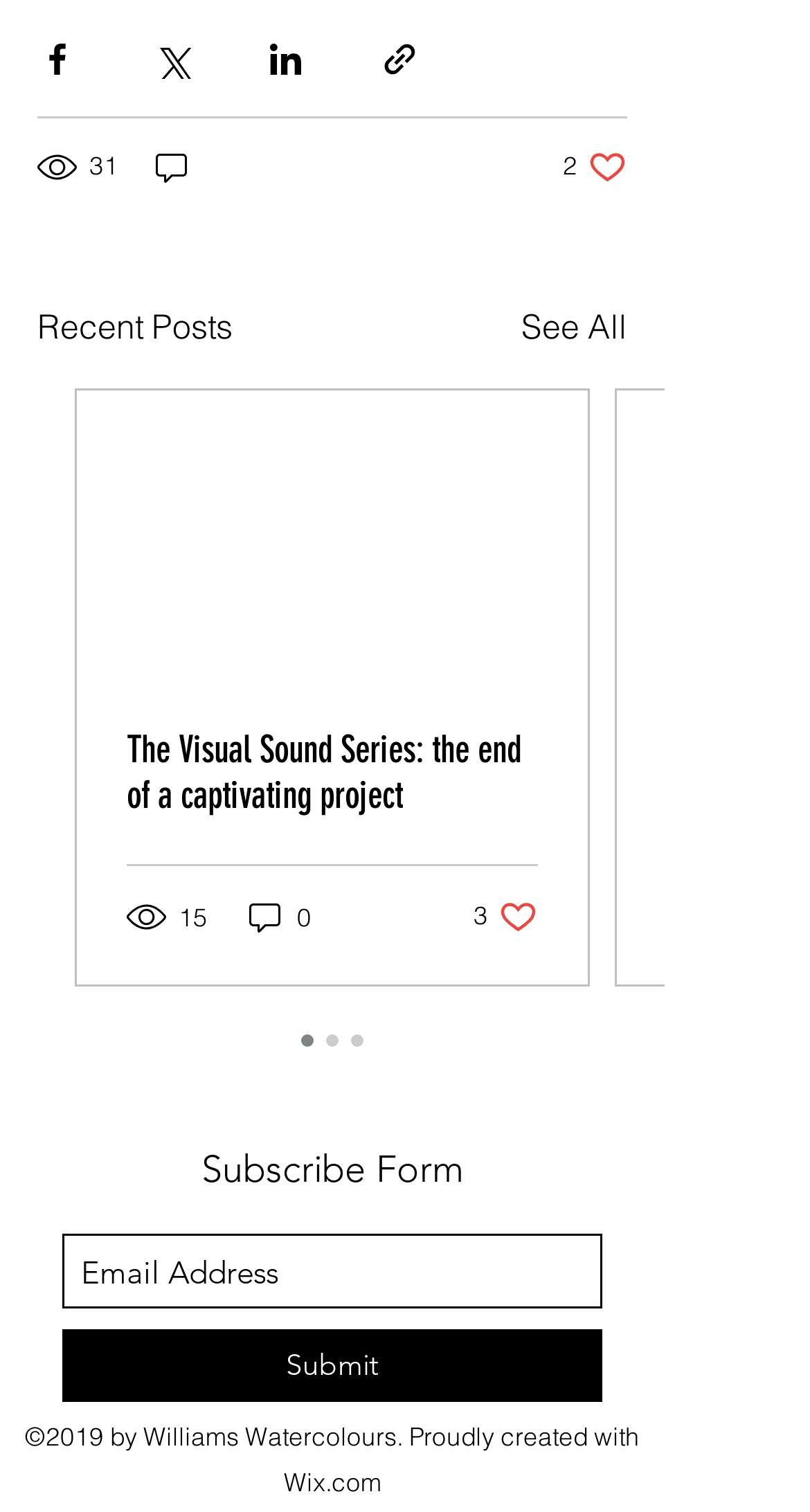Determine the coordinates of the bounding box for the clickable area needed to execute this instruction: "Share via link".

[0.469, 0.026, 0.518, 0.052]